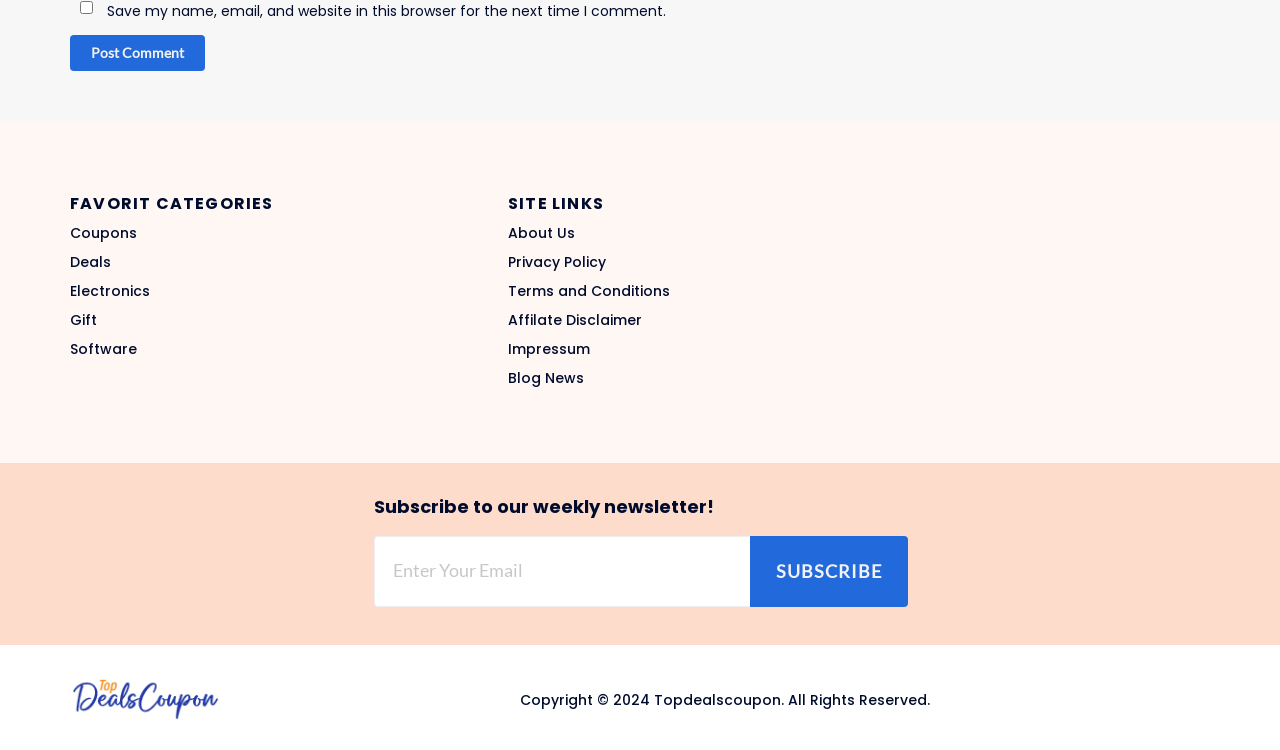Please identify the bounding box coordinates of the region to click in order to complete the given instruction: "Click the Post Comment button". The coordinates should be four float numbers between 0 and 1, i.e., [left, top, right, bottom].

[0.055, 0.046, 0.16, 0.094]